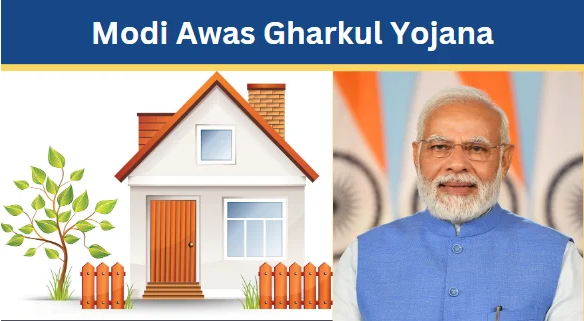Offer a detailed explanation of what is happening in the image.

The image prominently features the "Modi Awas Gharkul Yojana," a housing initiative aimed at providing homes to those in need, particularly focusing on the OBC category in Maharashtra. On the left, a visually appealing illustration of a house is shown, complete with a vibrant front door, window, and a fenced yard, symbolizing homeownership and security. This visual representation emphasizes the scheme's objective to create accessible housing. 

To the right, an image of a gentleman in formal attire, likely a prominent political figure associated with the initiative, conveys authoritative leadership and support for the program. The background is adorned with subtle Indian motifs, reinforcing the cultural context of this government housing initiative. The title "Modi Awas Gharkul Yojana" is boldly displayed at the top, capturing the essence of the scheme and its significance to the community it serves. This image encapsulates the vision of affordable housing and the government's commitment to enhancing living conditions for vulnerable populations.